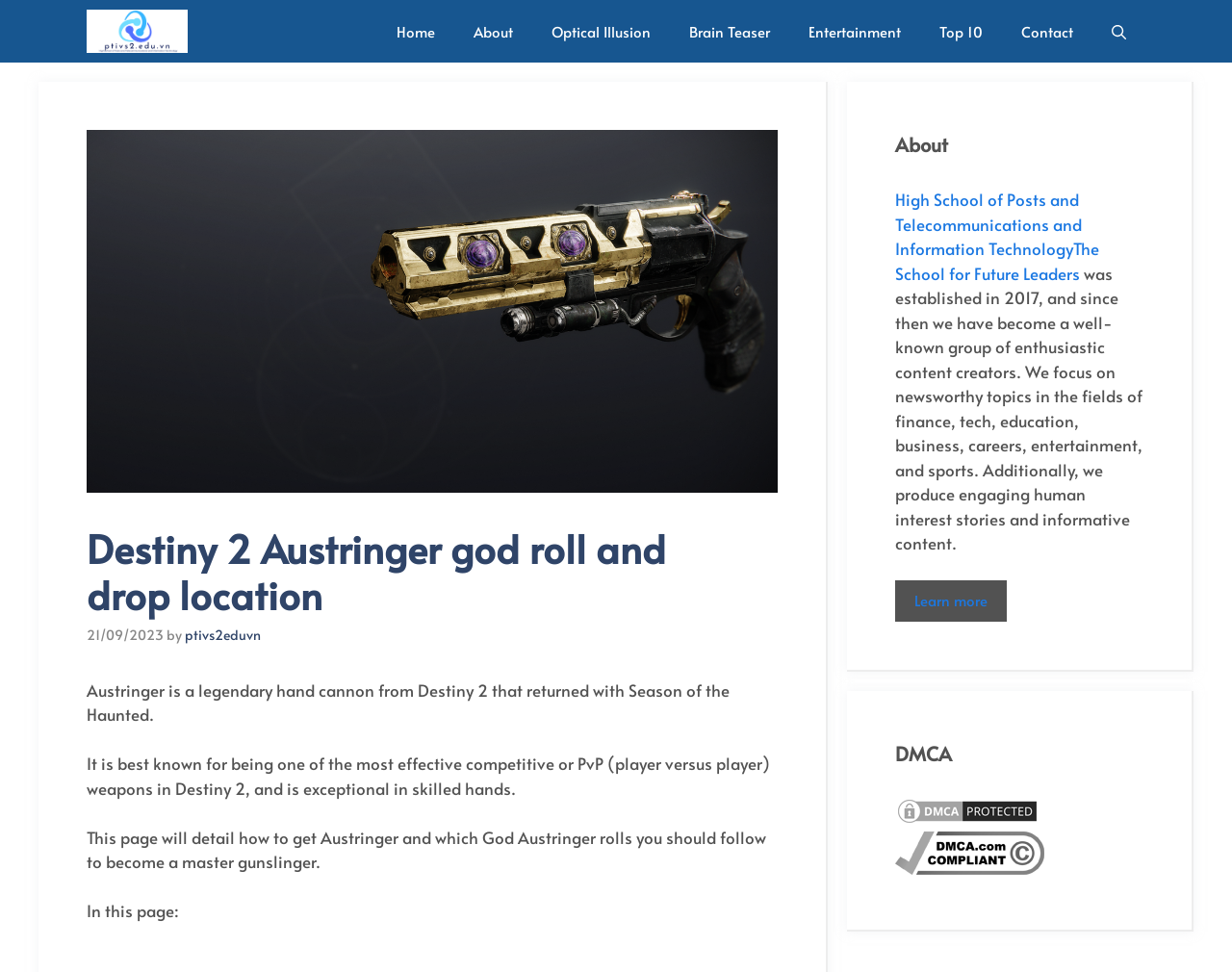Please provide the bounding box coordinate of the region that matches the element description: Entertainment. Coordinates should be in the format (top-left x, top-left y, bottom-right x, bottom-right y) and all values should be between 0 and 1.

[0.641, 0.0, 0.747, 0.064]